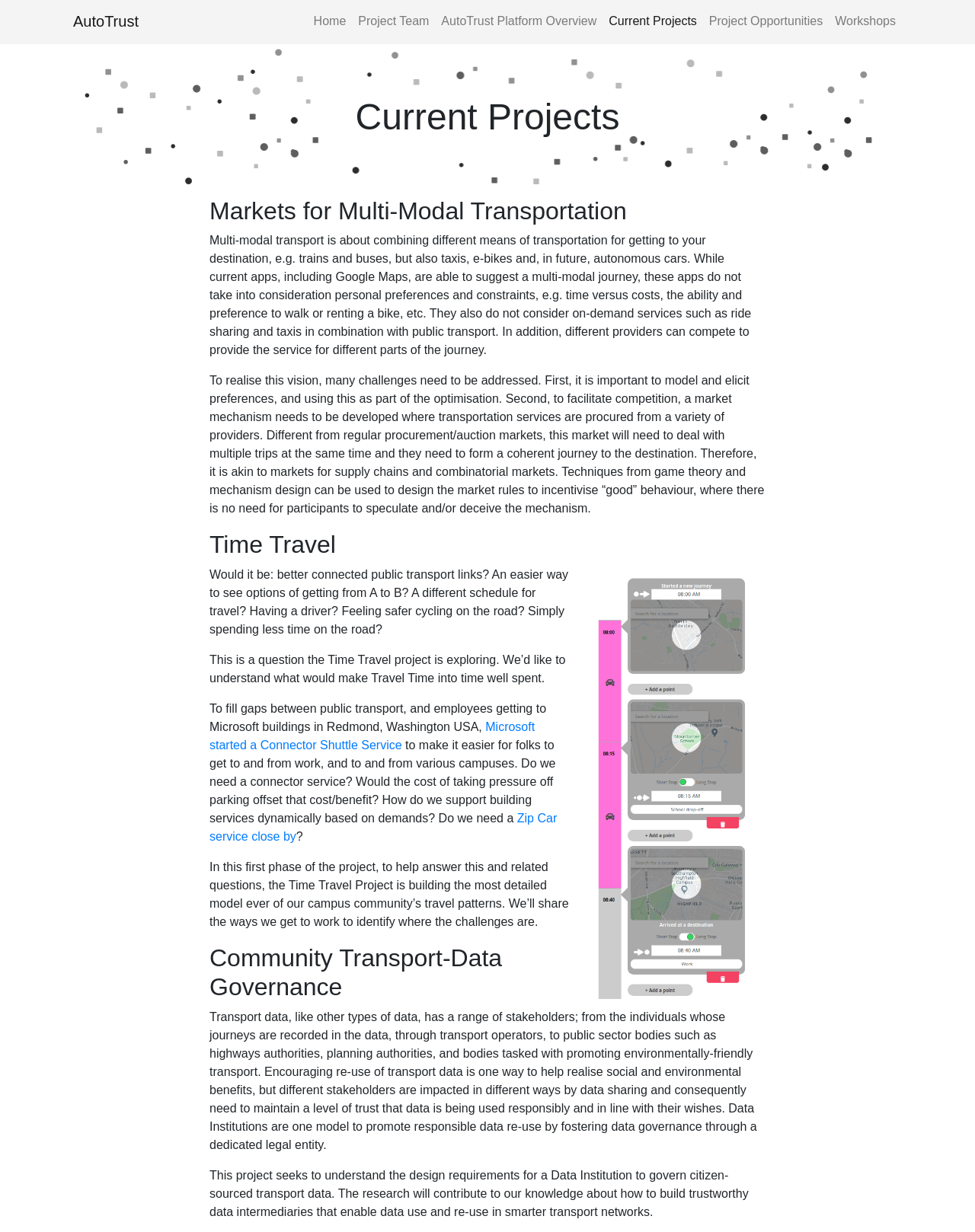What is the purpose of a Data Institution?
Please respond to the question with a detailed and informative answer.

A Data Institution is designed to promote responsible data re-use by fostering data governance through a dedicated legal entity, which would enable data use and re-use in smarter transport networks while maintaining trust among stakeholders.